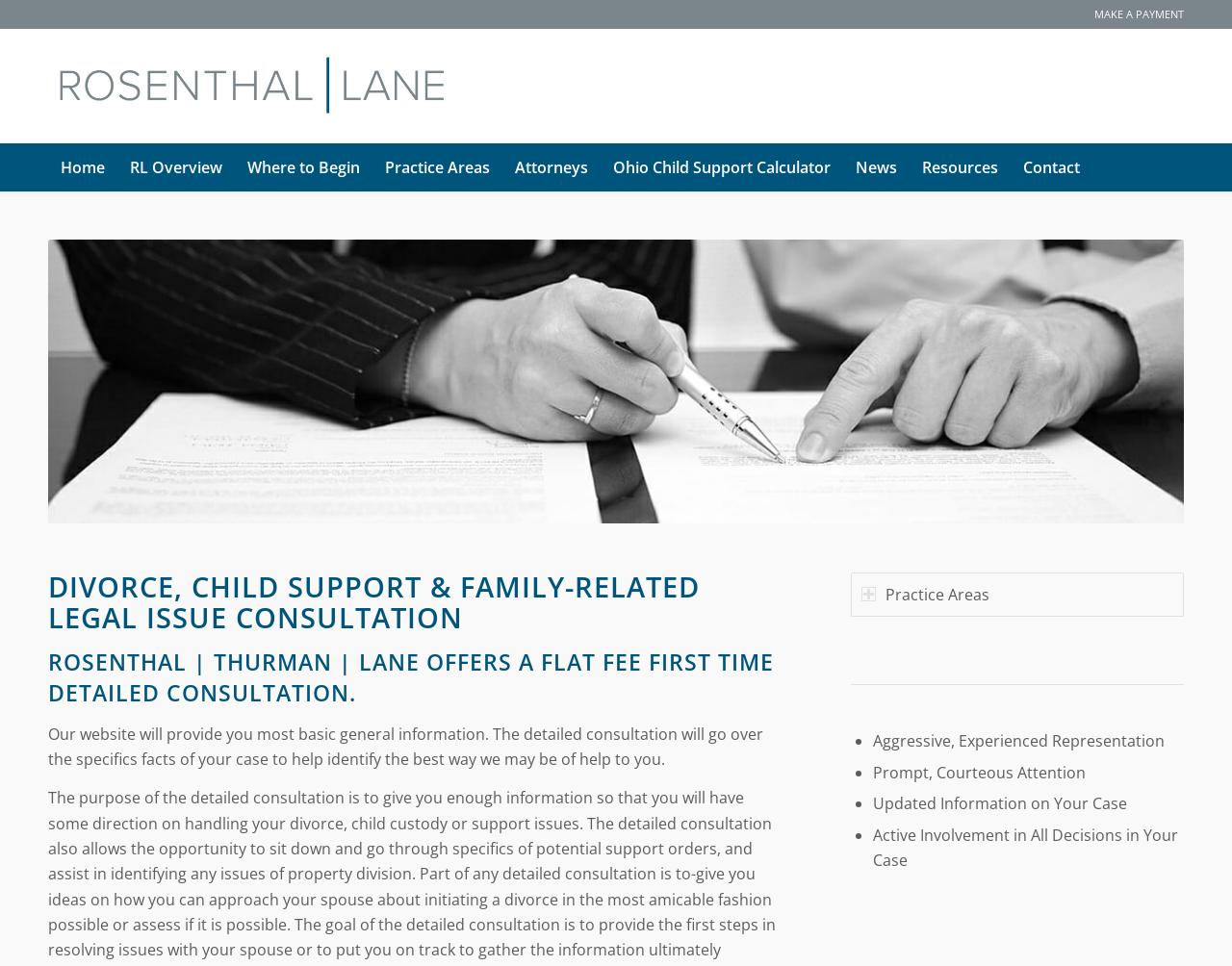What is the benefit of the detailed consultation?
Using the image as a reference, answer the question with a short word or phrase.

To identify the best way to help